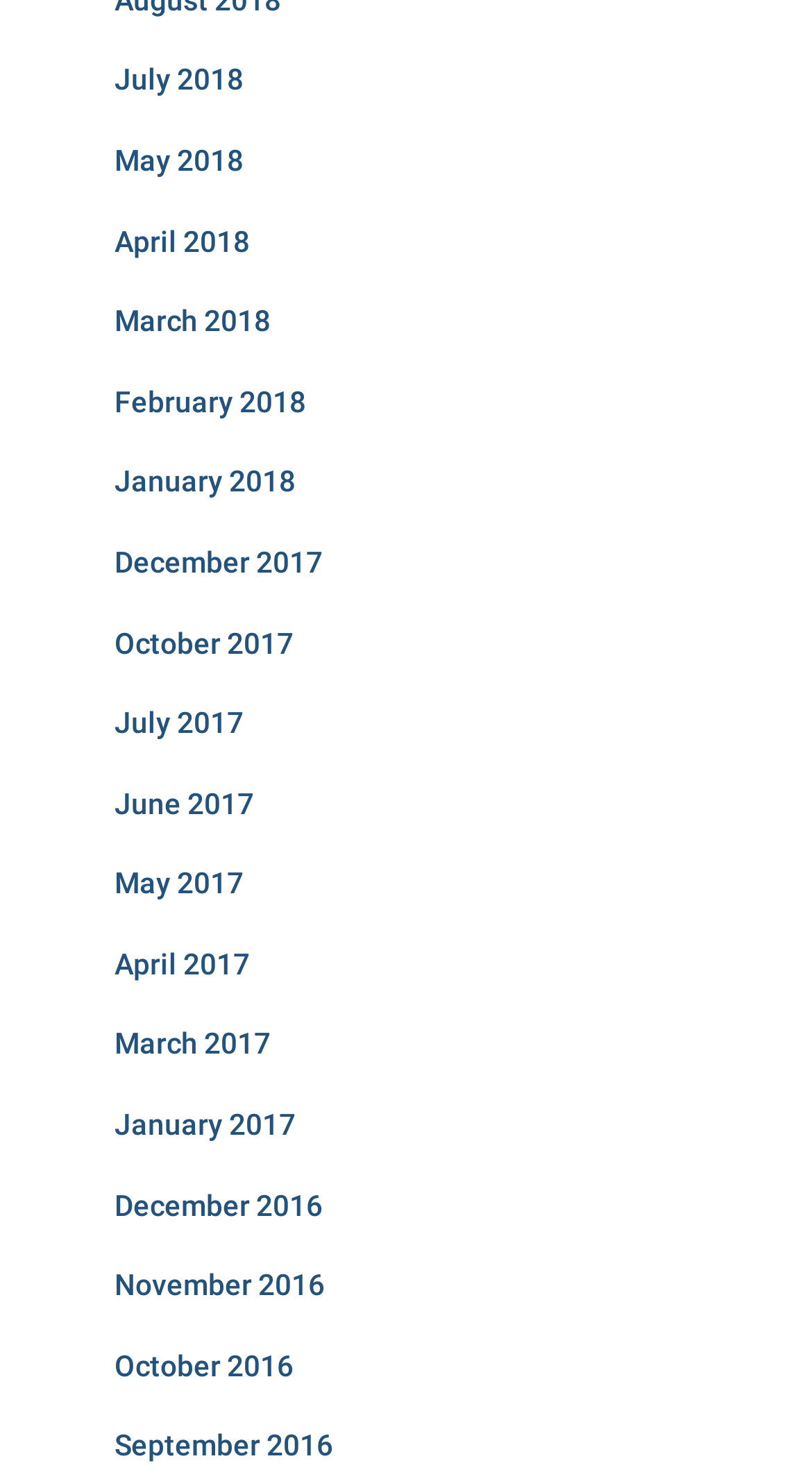Find the bounding box coordinates of the element's region that should be clicked in order to follow the given instruction: "view July 2018". The coordinates should consist of four float numbers between 0 and 1, i.e., [left, top, right, bottom].

[0.141, 0.043, 0.3, 0.065]